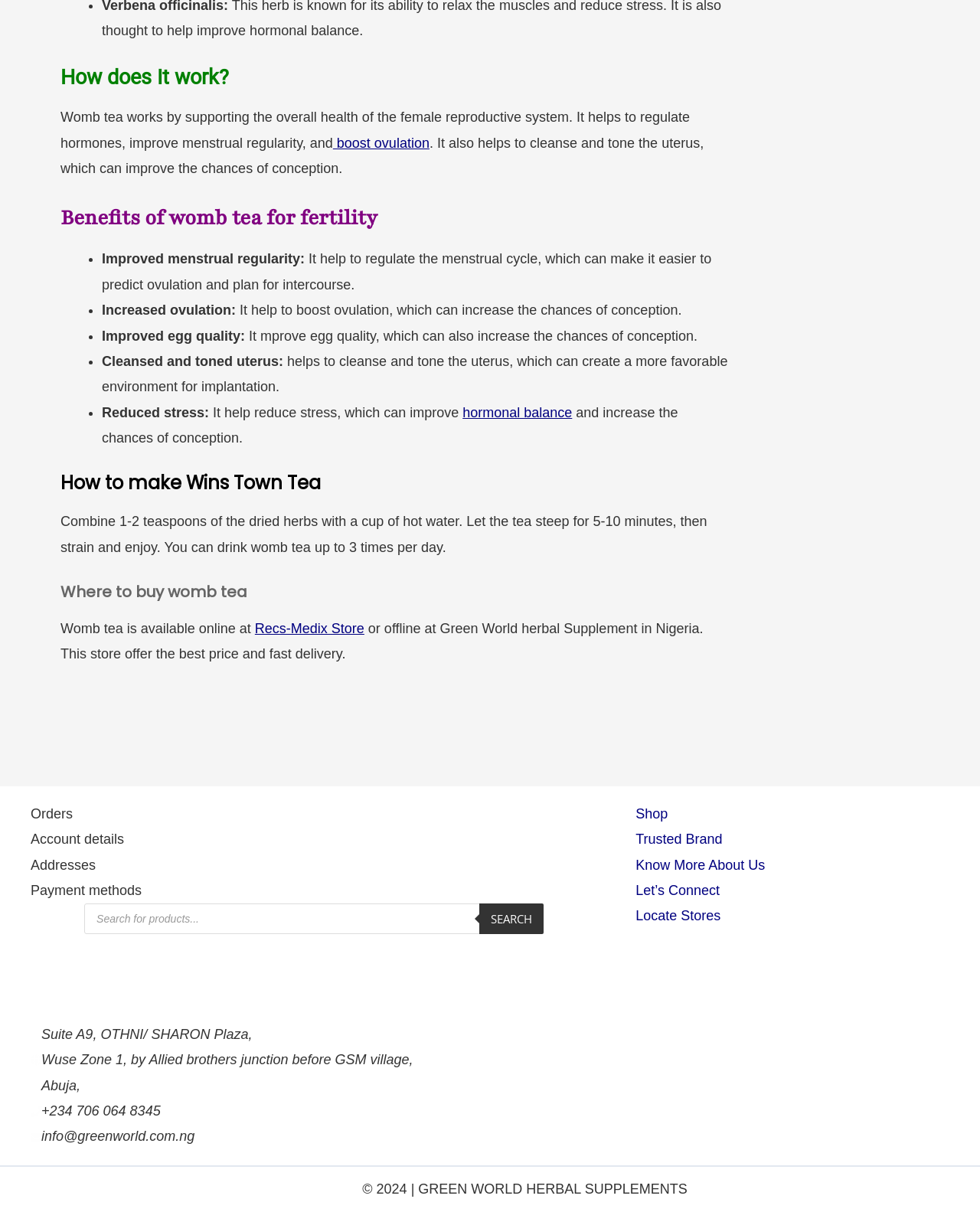Locate the bounding box of the UI element defined by this description: "Let’s Connect". The coordinates should be given as four float numbers between 0 and 1, formatted as [left, top, right, bottom].

[0.649, 0.728, 0.734, 0.741]